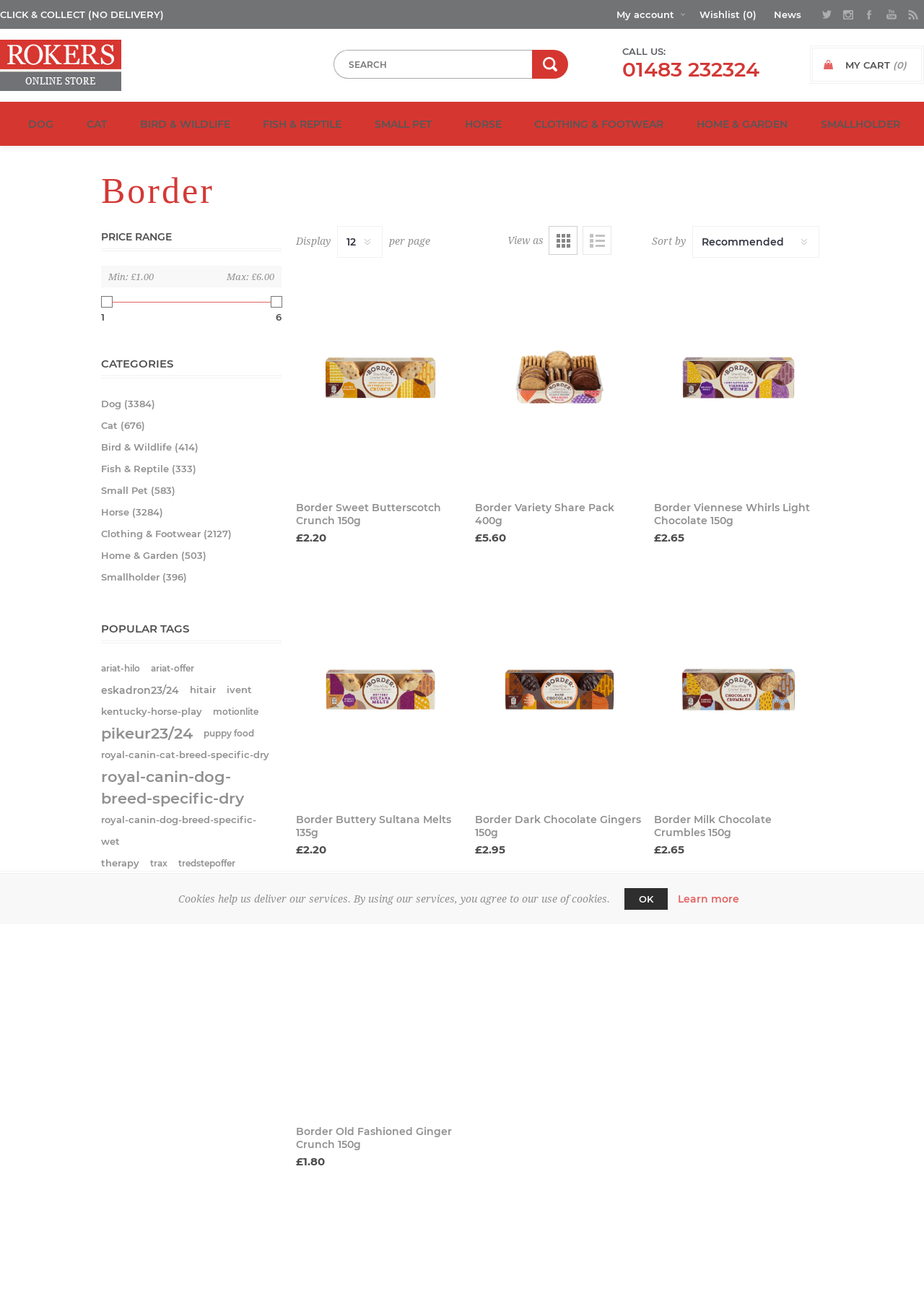Find the bounding box coordinates of the element you need to click on to perform this action: 'Search for products'. The coordinates should be represented by four float values between 0 and 1, in the format [left, top, right, bottom].

[0.361, 0.038, 0.576, 0.06]